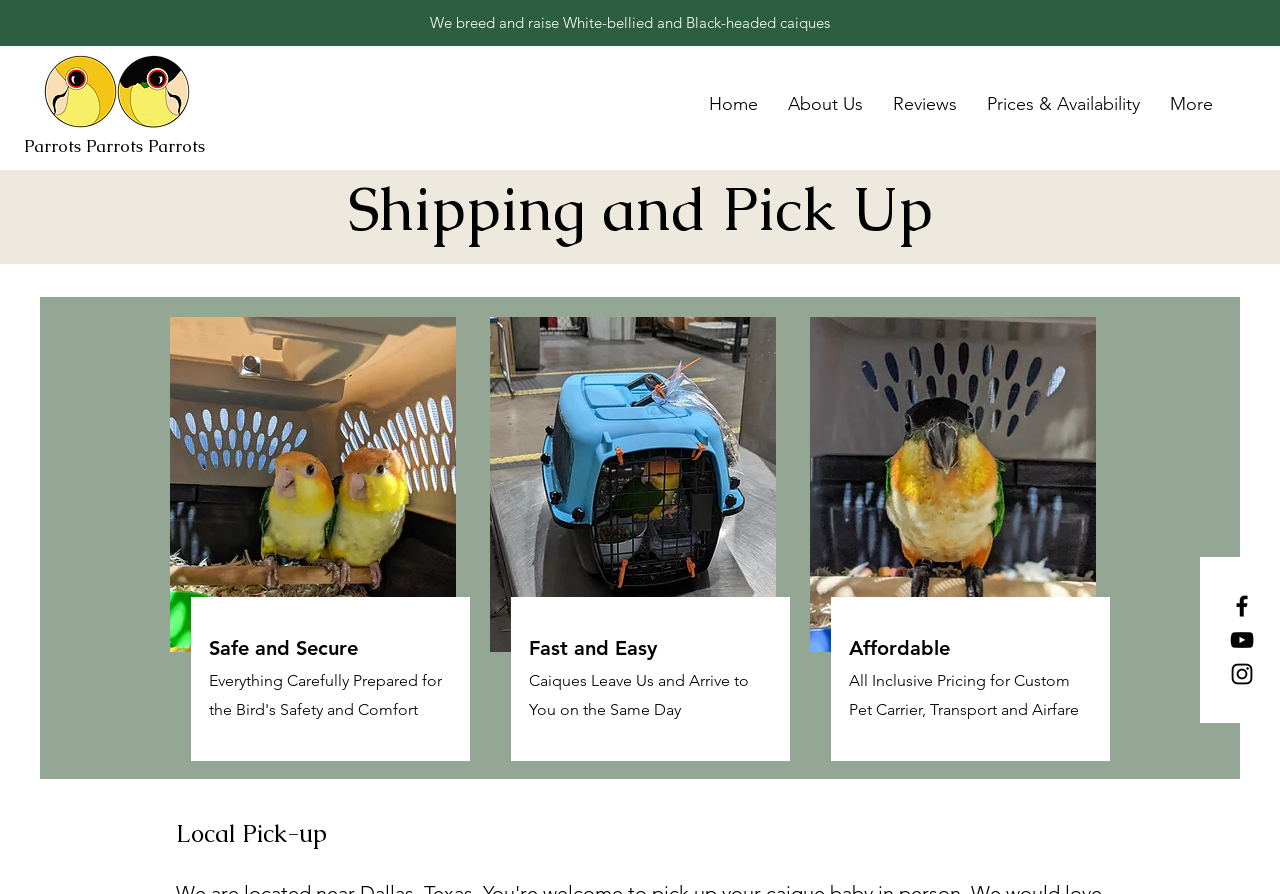Please answer the following question using a single word or phrase: 
What is the logo of Parrots Parrots Parrots?

Parrots Parrots Parrots Logo